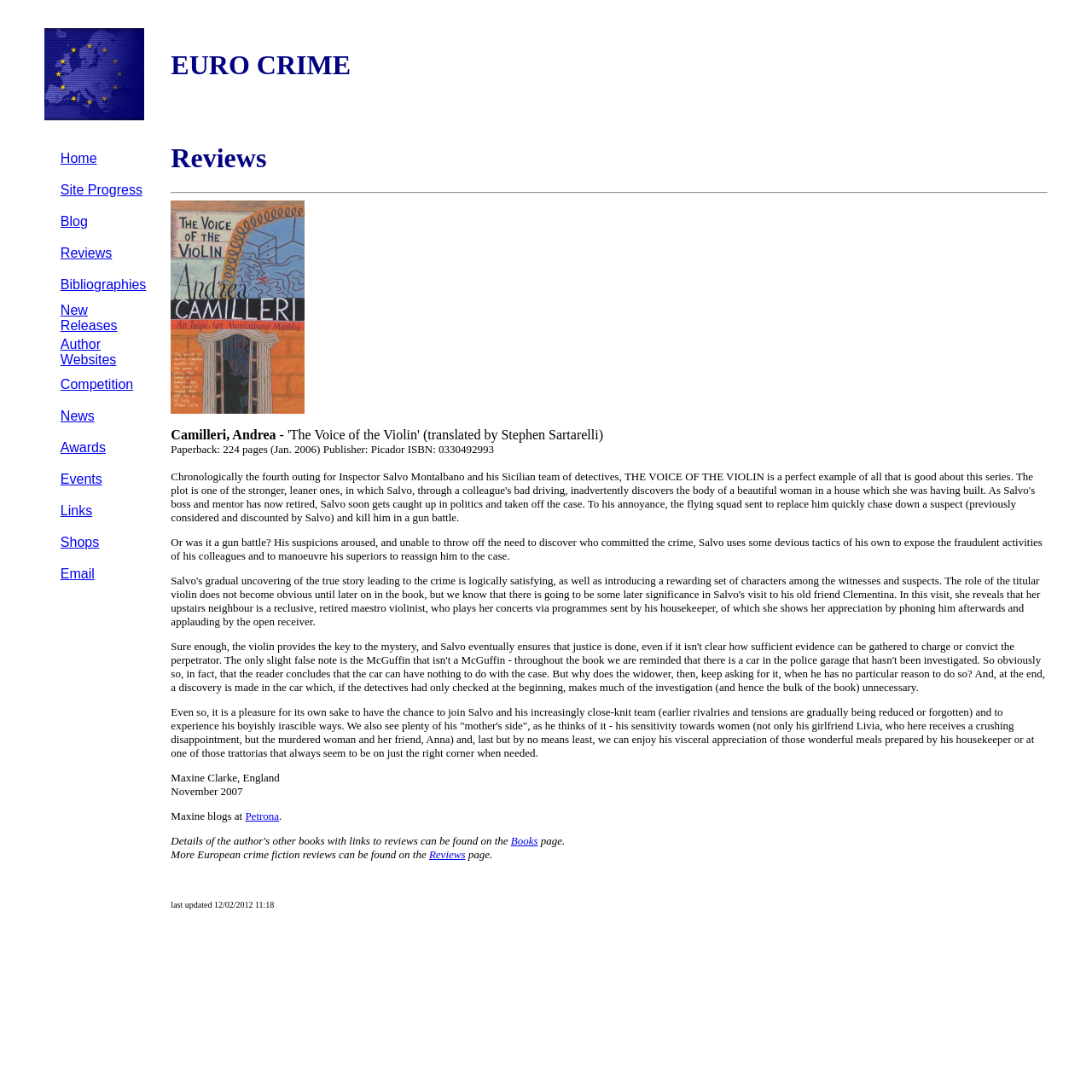Provide a comprehensive caption for the webpage.

This webpage is a review of the book "The Voice of the Violin" by Andrea Camilleri. At the top of the page, there is a logo and a heading "EURO CRIME" in a prominent font. Below this, there is a navigation menu with links to various sections of the website, including "Home", "Site Progress", "Blog", "Reviews", "Bibliographies", and others.

The main content of the page is a review of the book, which is divided into several sections. The review is written by Maxine Clarke and is dated November 2007. The text describes the plot of the book, which involves Inspector Salvo Montalbano investigating a murder in Sicily. The review praises the book, calling it a "perfect example of all that is good about this series" and noting that the plot is "one of the stronger, leaner ones".

The review also mentions the characters in the book, including Salvo's team of detectives and the murdered woman's friend, Anna. It also notes Salvo's "boyishly irascible ways" and his appreciation of good food.

There are several images on the page, including a picture of the book cover and a separator line that divides the review from the navigation menu. The text is well-organized and easy to read, with headings and paragraphs that break up the content into manageable sections. Overall, the webpage is a well-designed and informative review of the book.